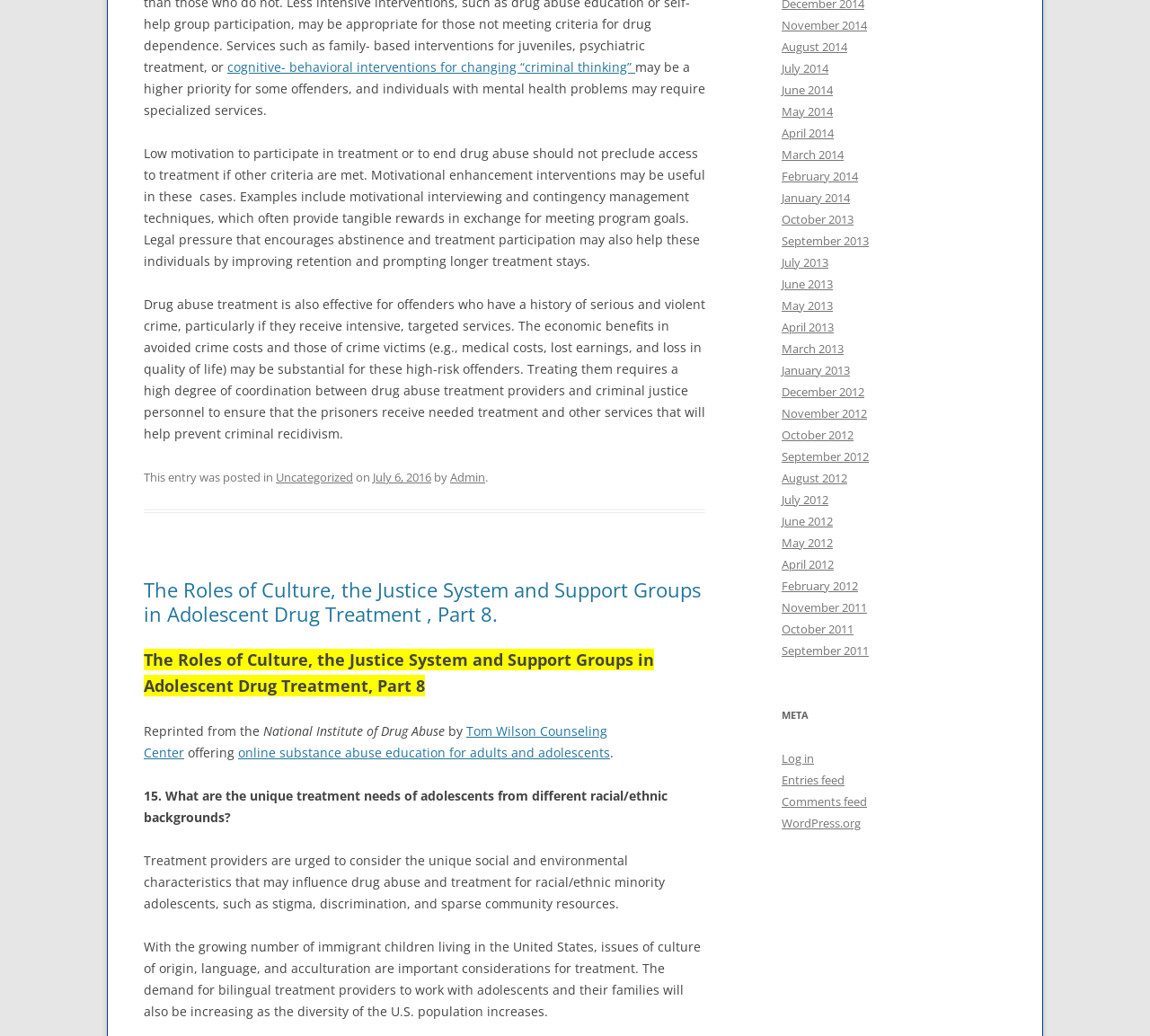Please answer the following question using a single word or phrase: What is the topic of the article?

Drug treatment